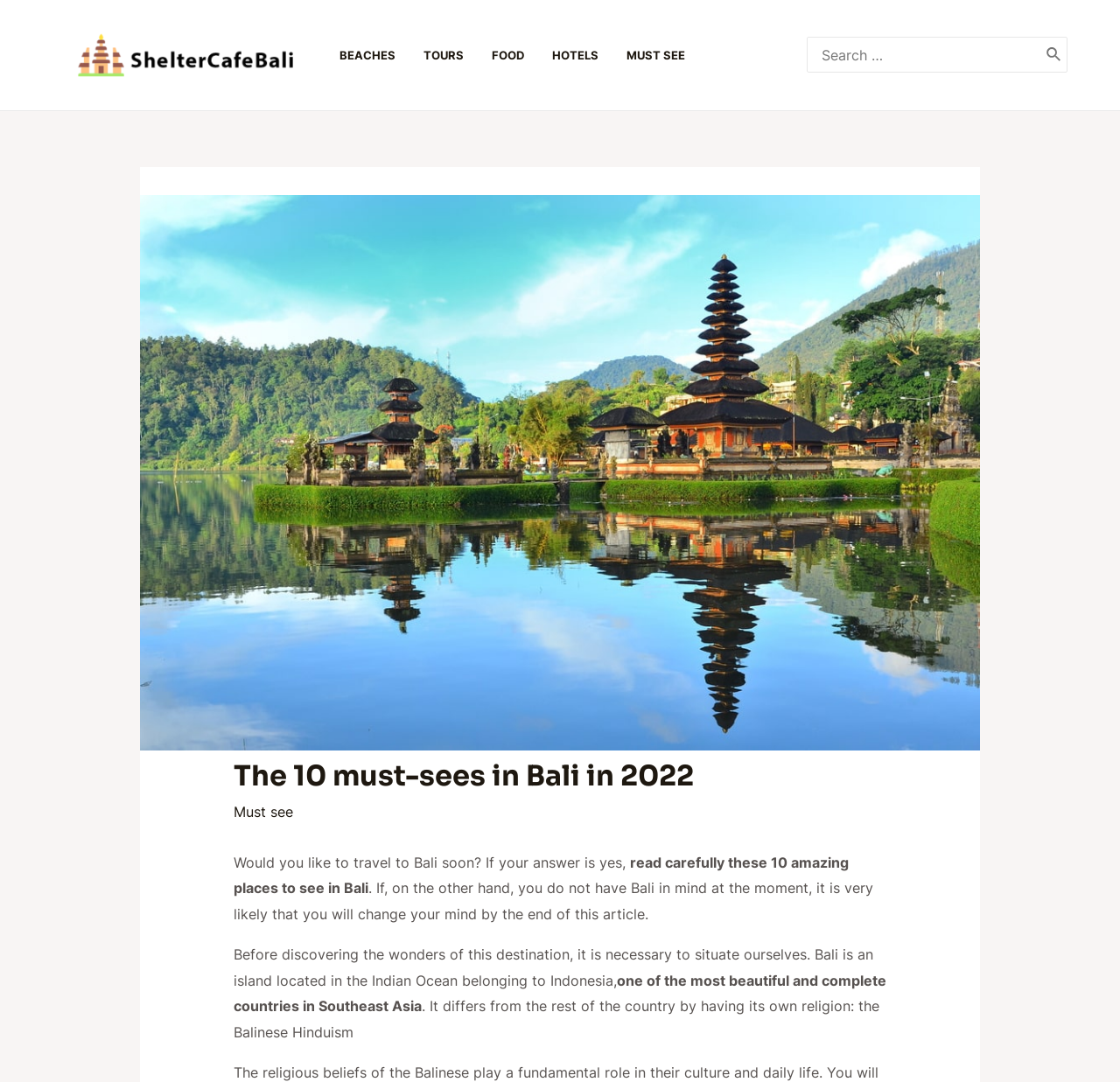With reference to the image, please provide a detailed answer to the following question: What is the religion of Bali?

According to the text on the webpage, Bali differs from the rest of Indonesia by having its own religion, which is Balinese Hinduism.